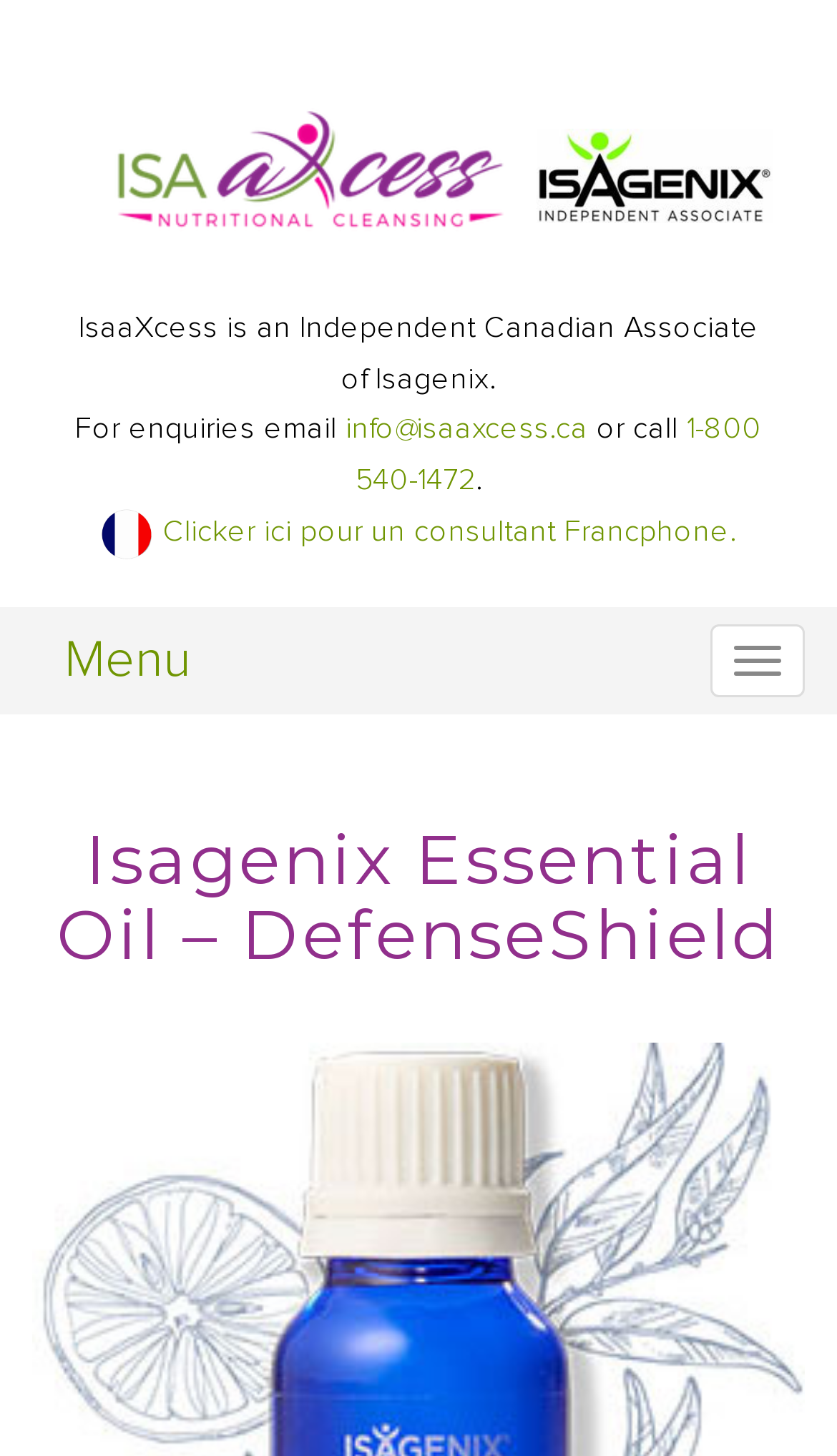Mark the bounding box of the element that matches the following description: "1-800 540-1472".

[0.424, 0.285, 0.91, 0.341]